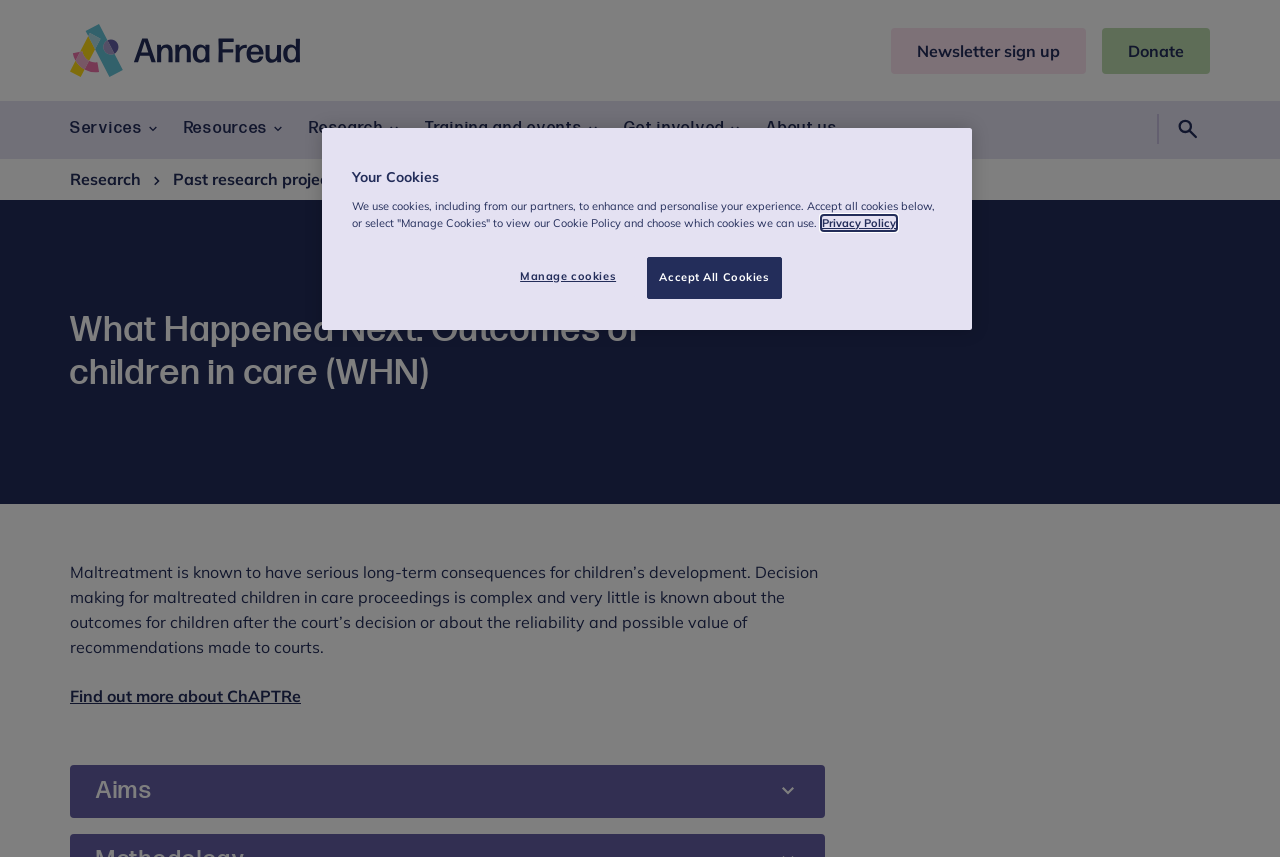Indicate the bounding box coordinates of the element that must be clicked to execute the instruction: "explore categories for Entertainment". The coordinates should be given as four float numbers between 0 and 1, i.e., [left, top, right, bottom].

None